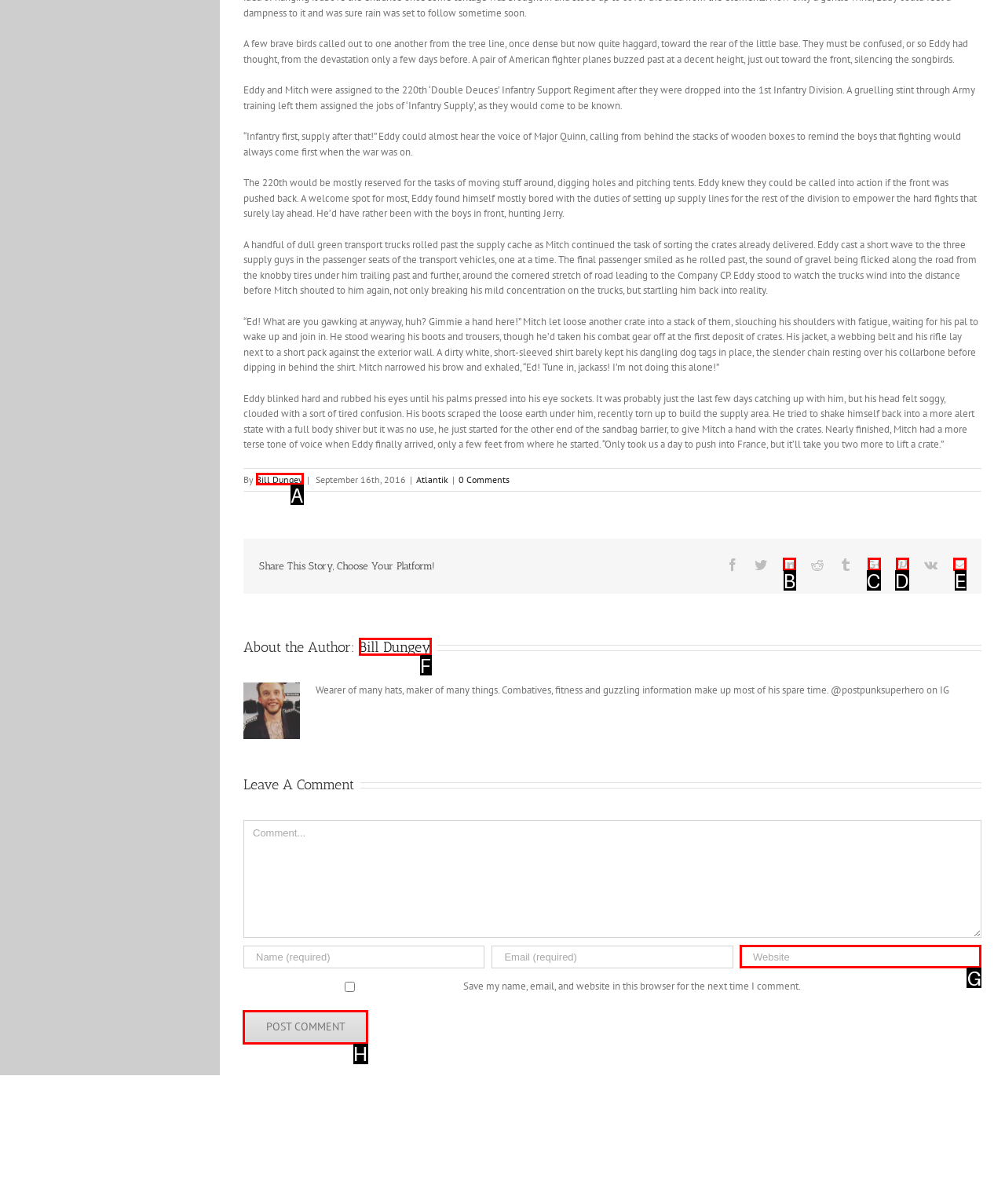Indicate the HTML element that should be clicked to perform the task: Post a comment Reply with the letter corresponding to the chosen option.

H